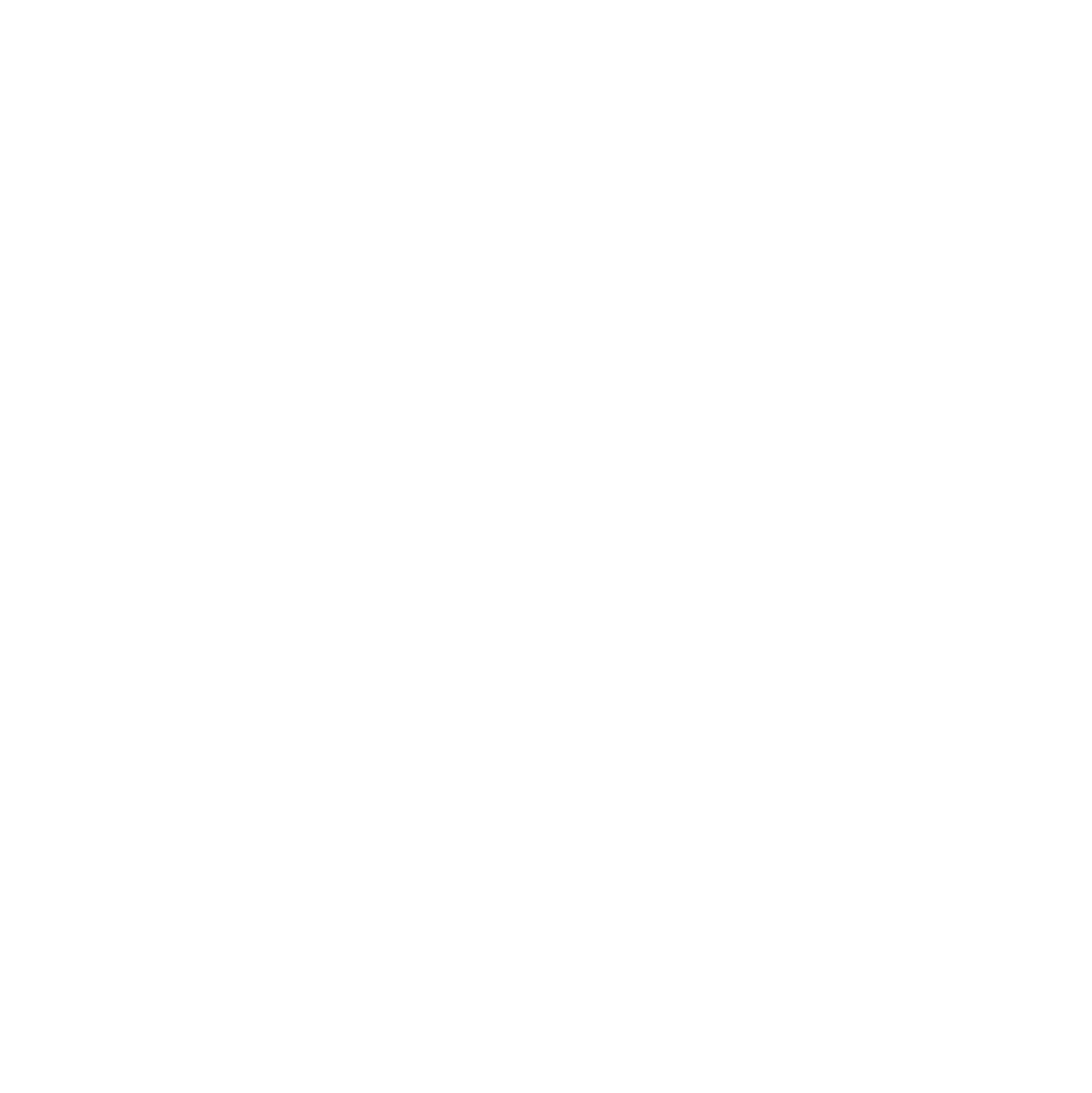Using the description: "California Proposition 65", identify the bounding box of the corresponding UI element in the screenshot.

[0.066, 0.403, 0.203, 0.416]